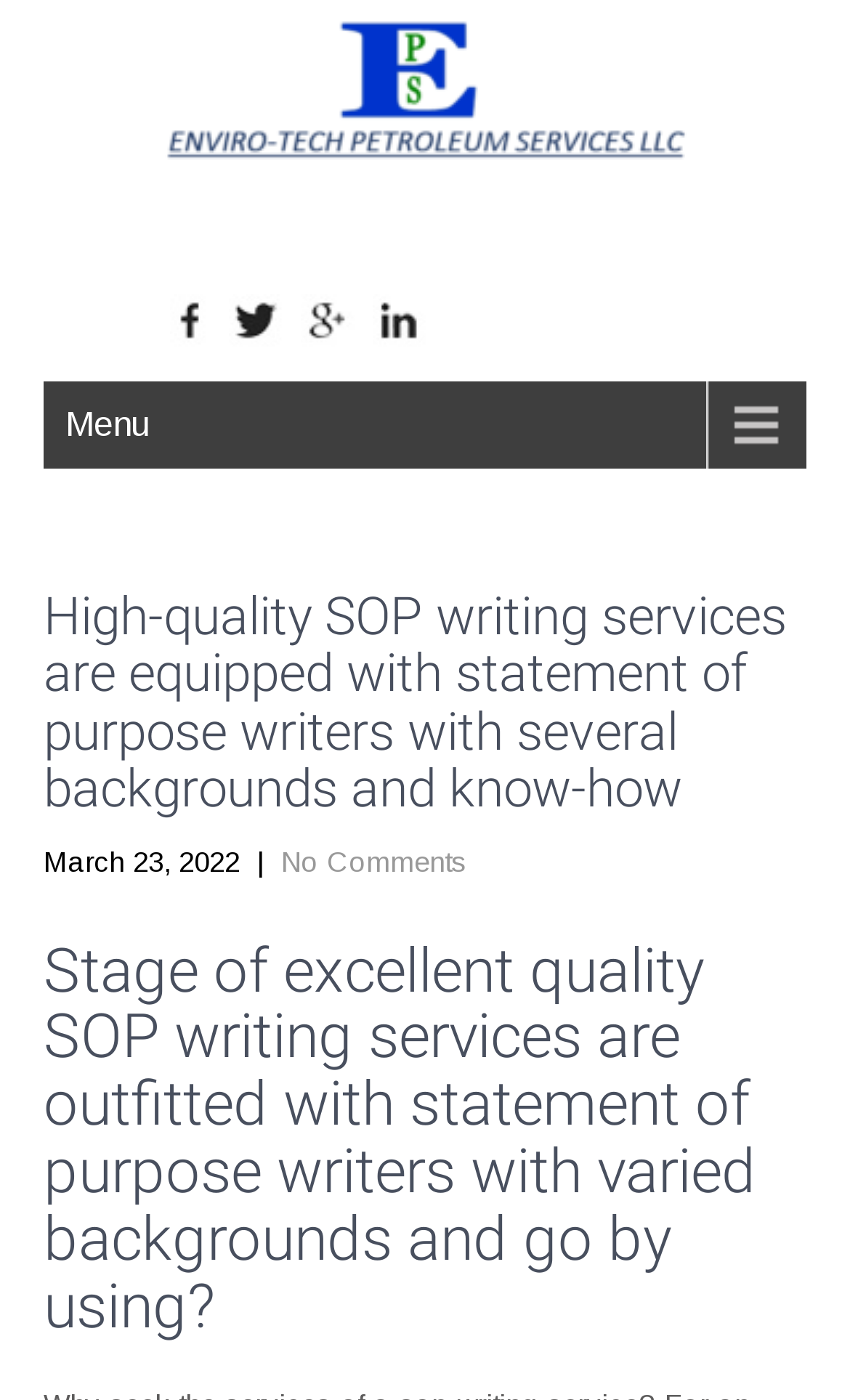Provide a short answer using a single word or phrase for the following question: 
What is the date mentioned on the webpage?

March 23, 2022